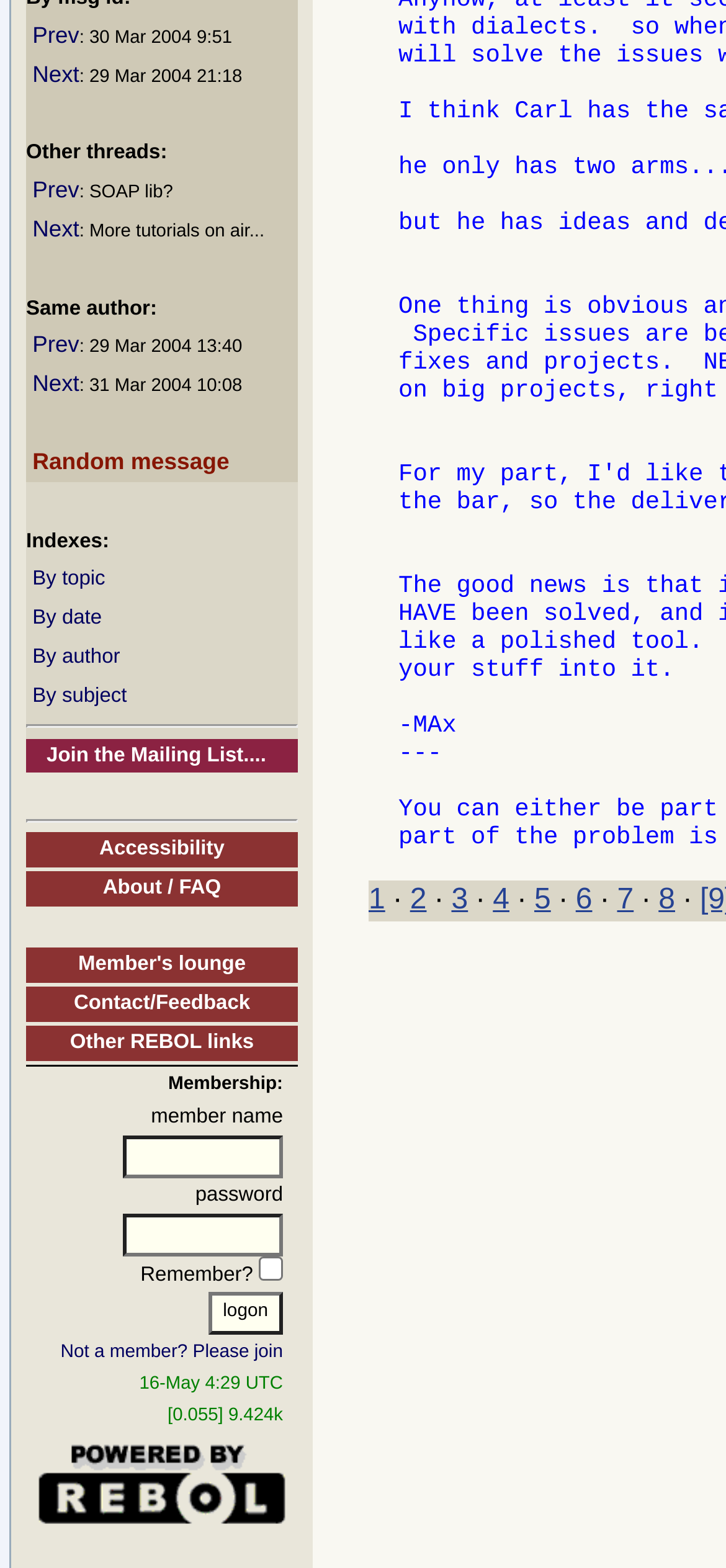Bounding box coordinates are to be given in the format (top-left x, top-left y, bottom-right x, bottom-right y). All values must be floating point numbers between 0 and 1. Provide the bounding box coordinate for the UI element described as: parent_node: Membership: alt="rememember" name="remember" value="ticked"

[0.356, 0.801, 0.39, 0.816]